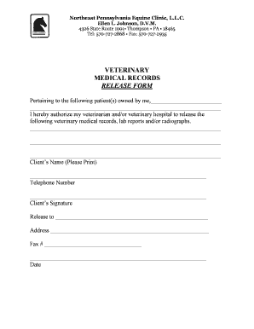Describe all the elements visible in the image meticulously.

The image displays a veterinary medical records release form from Northeast Pennsylvania Equine Clinic. The form is designed to authorize the release of veterinary medical records and lab reports for a specified pet. It includes fields for the client's name, contact number, signature, and additional information such as the address and the date. The layout is clear and professional, ensuring that pet owners can easily complete and submit the form for their pet's medical information. This document is essential for maintaining the continuity of care and ensuring that pet owners have access to their animal's health history.